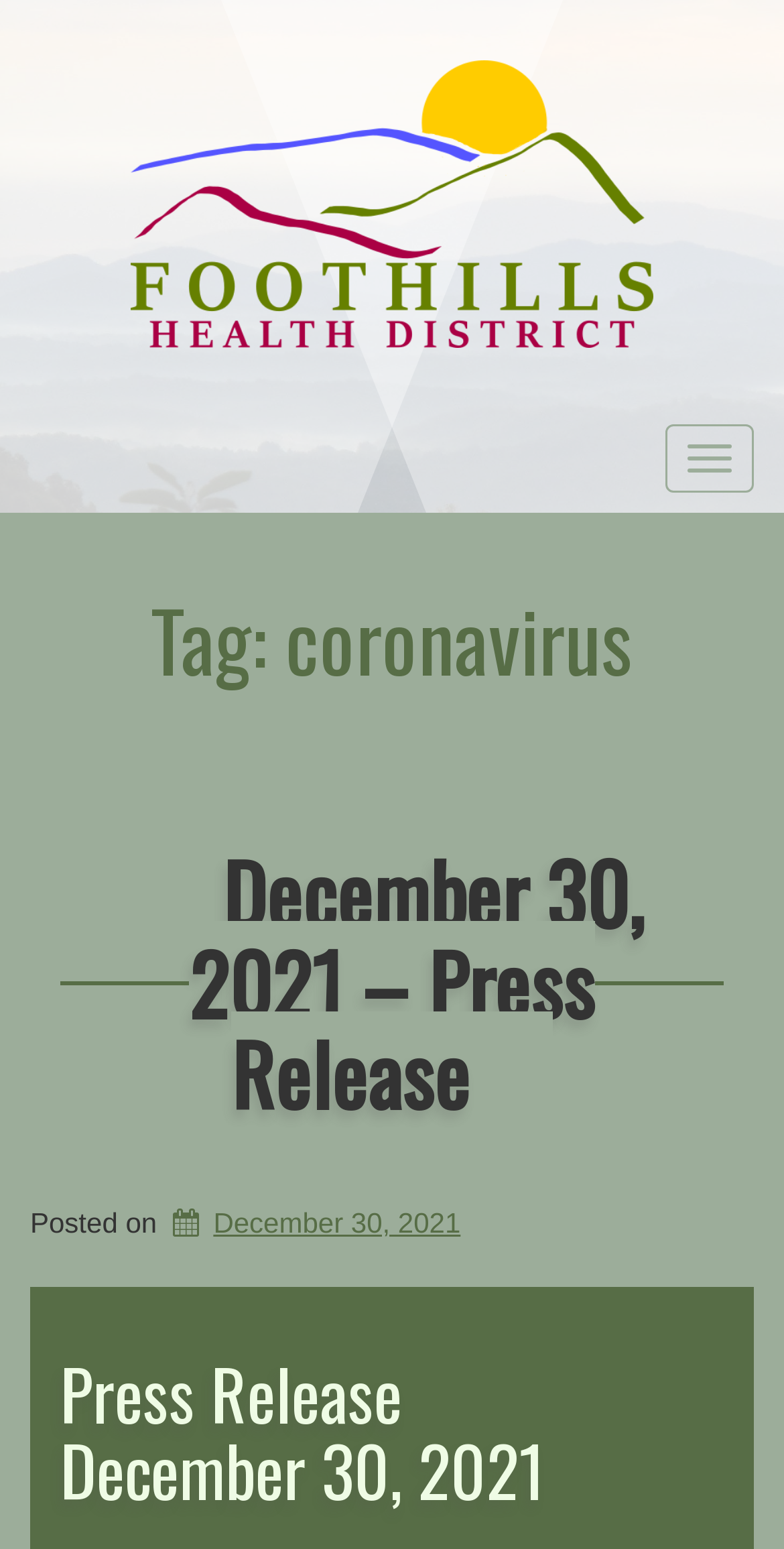Identify the main title of the webpage and generate its text content.

December 30, 2021 – Press Release